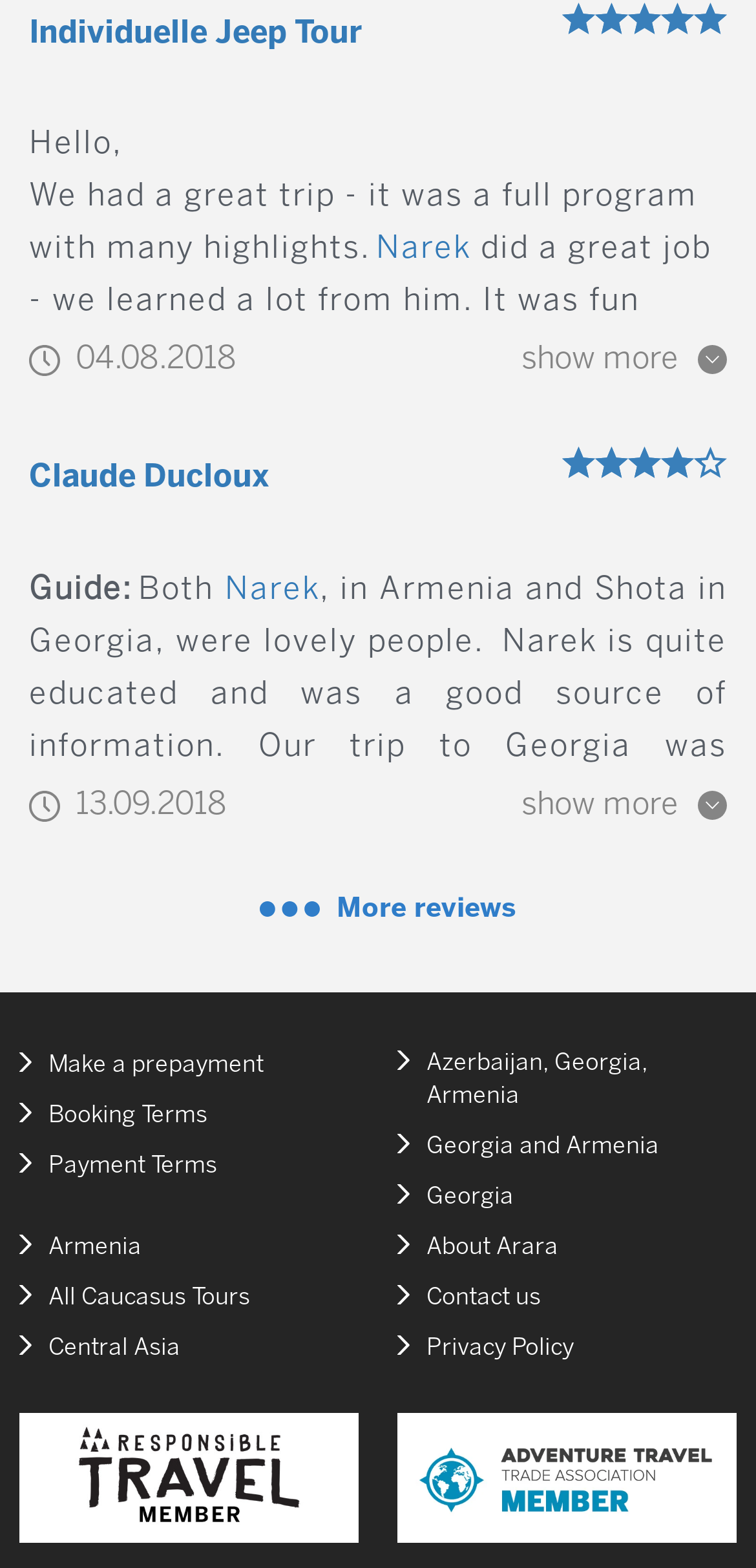Show the bounding box coordinates of the region that should be clicked to follow the instruction: "Click on 'Make a prepayment'."

[0.026, 0.668, 0.349, 0.69]